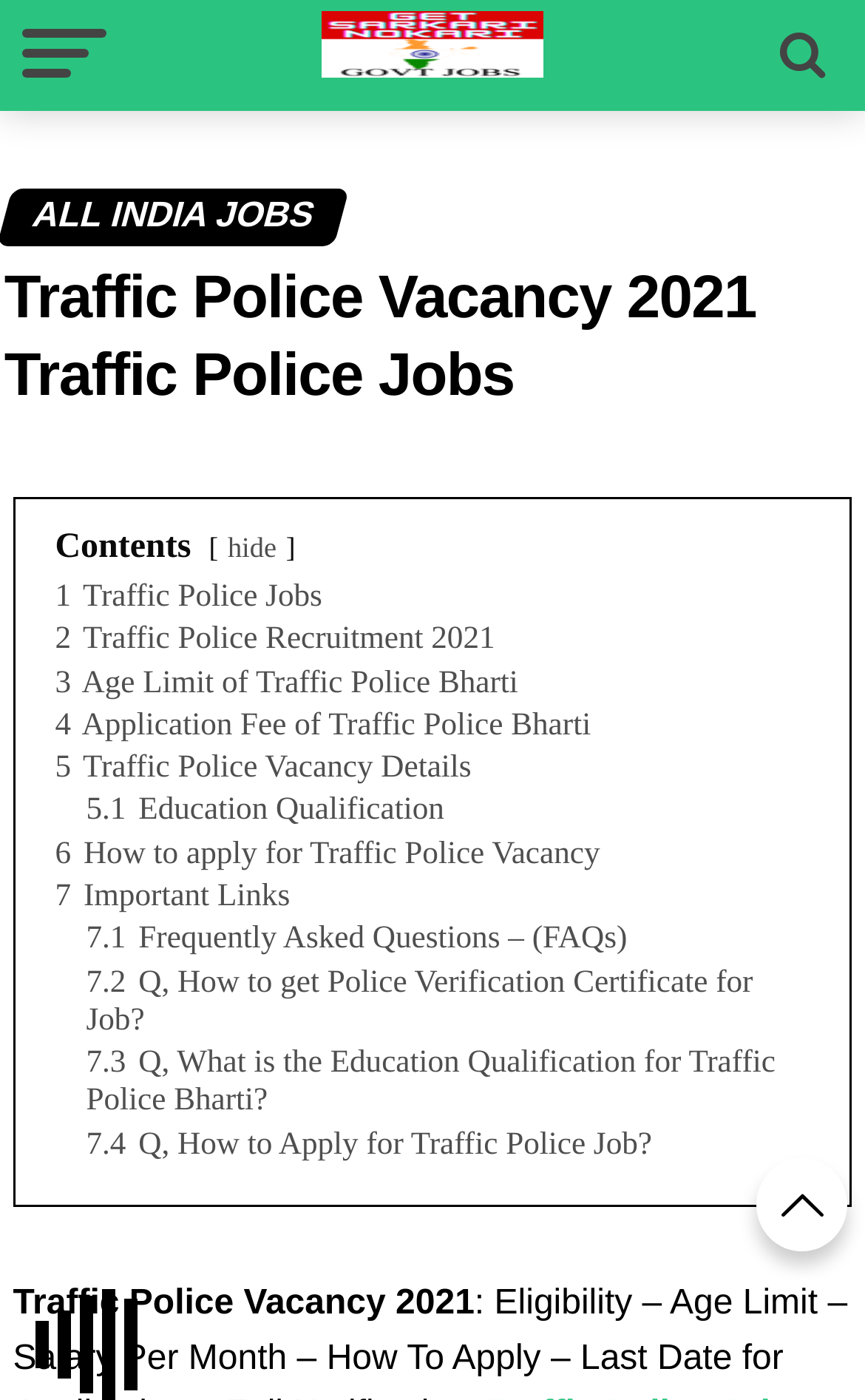What is the last section mentioned on this webpage?
Using the image as a reference, deliver a detailed and thorough answer to the question.

The last section mentioned on this webpage is 'Important Links', which has links to relevant resources or information related to traffic police jobs.